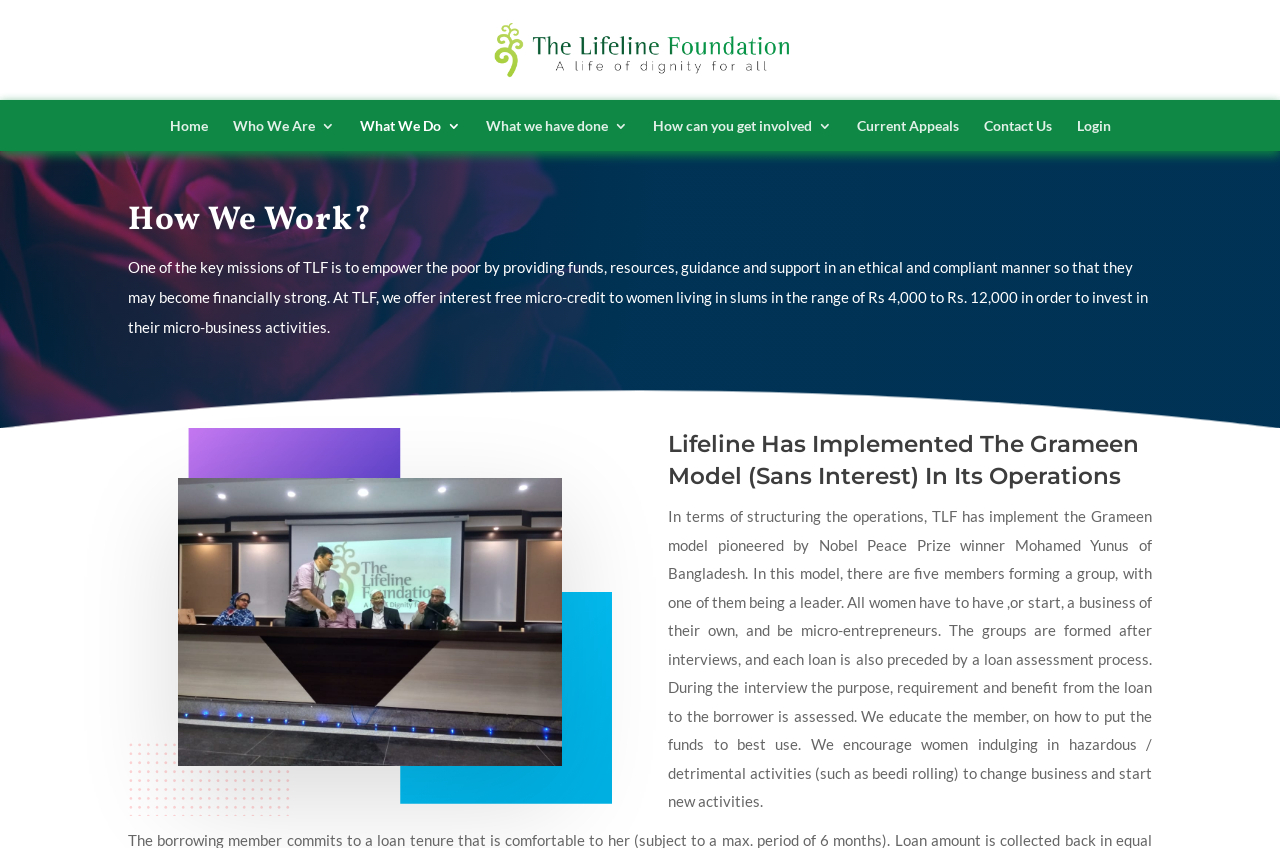Using the image as a reference, answer the following question in as much detail as possible:
What is the range of micro-credit offered by TLF?

I found the answer by reading the StaticText element that describes the micro-credit offered by TLF. It states that TLF offers interest-free micro-credit to women living in slums in the range of Rs 4,000 to Rs. 12,000 in order to invest in their micro-business activities.